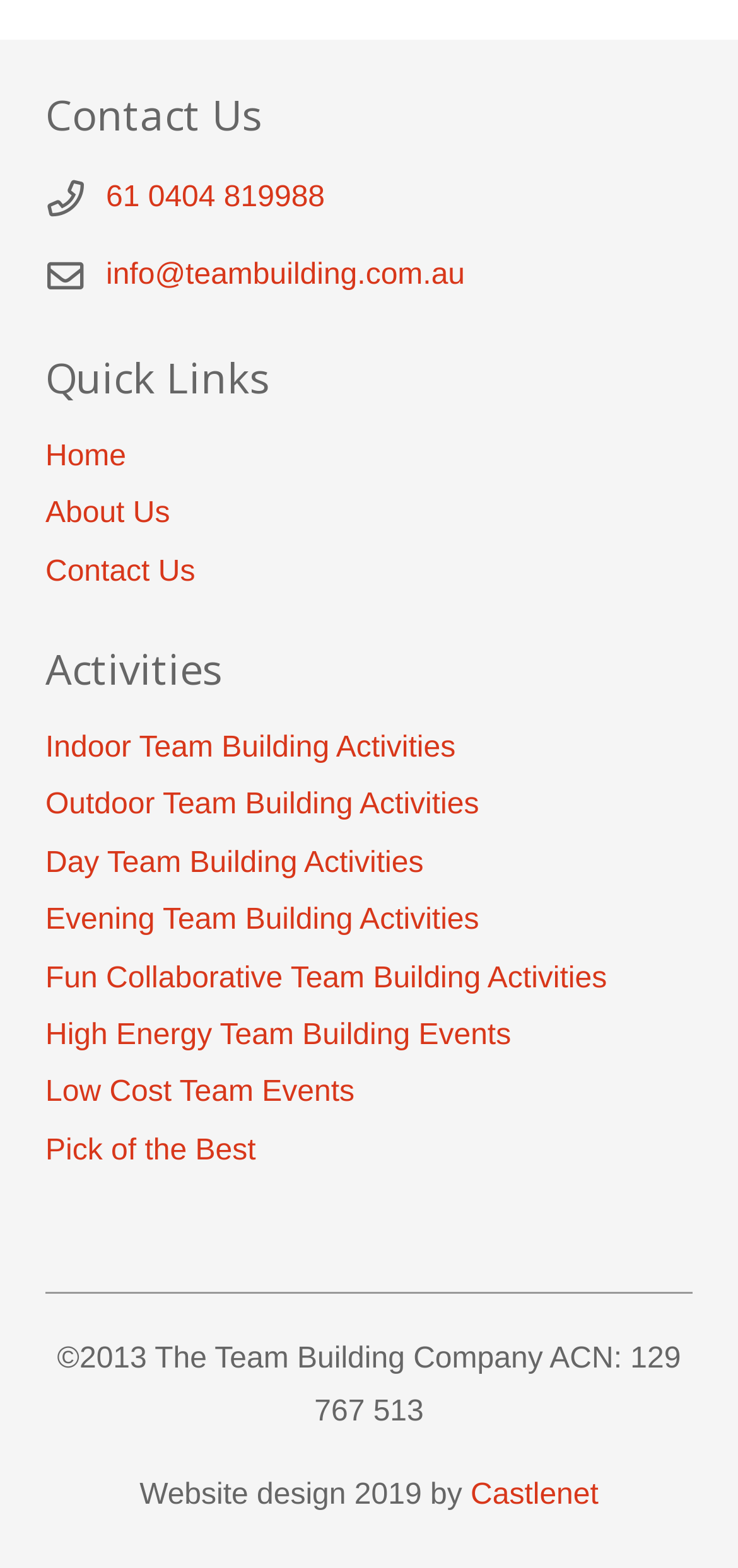How many types of team building activities are listed?
Look at the image and respond with a single word or a short phrase.

9